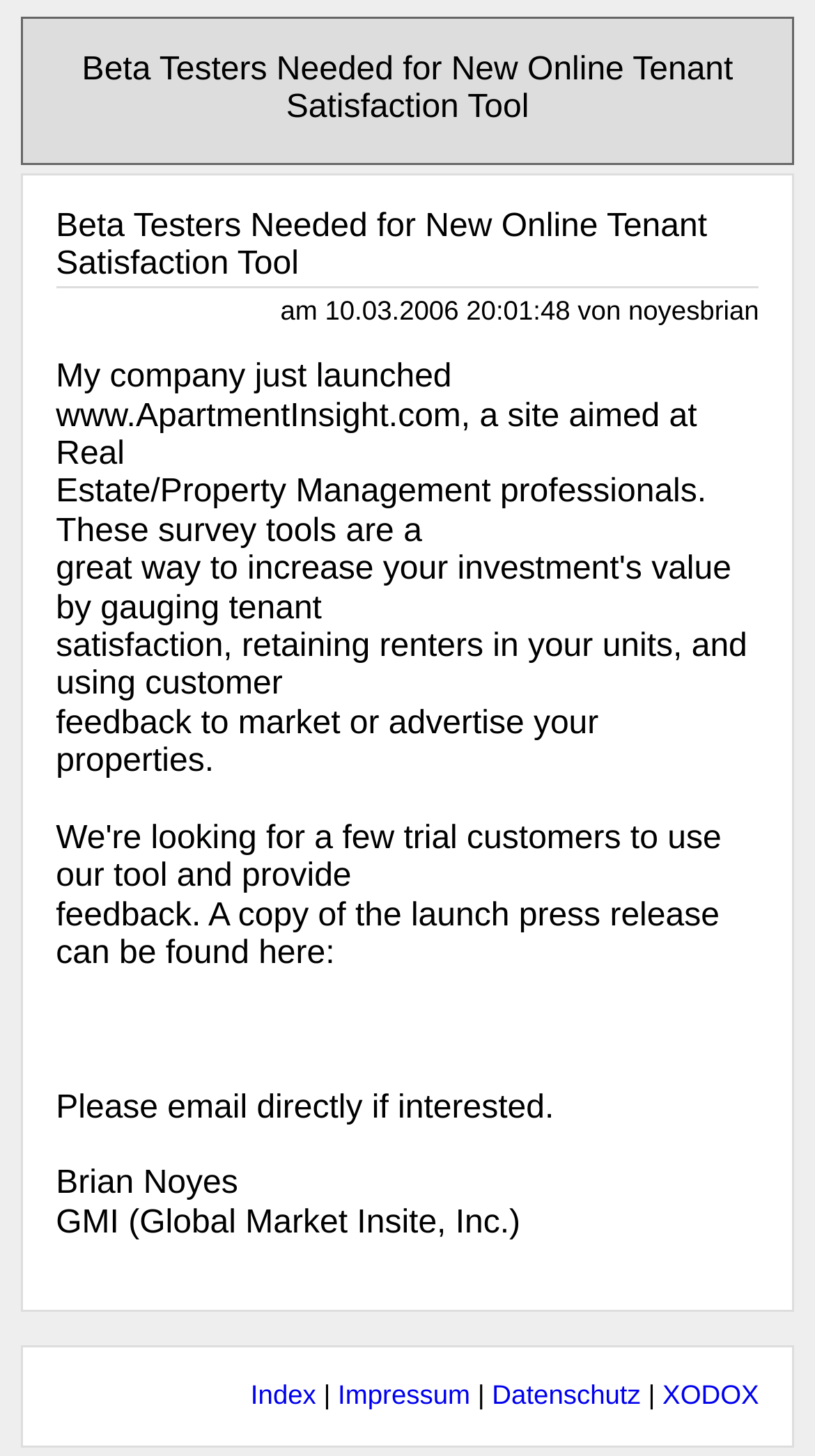What is the company mentioned in the article?
Answer the question using a single word or phrase, according to the image.

GMI